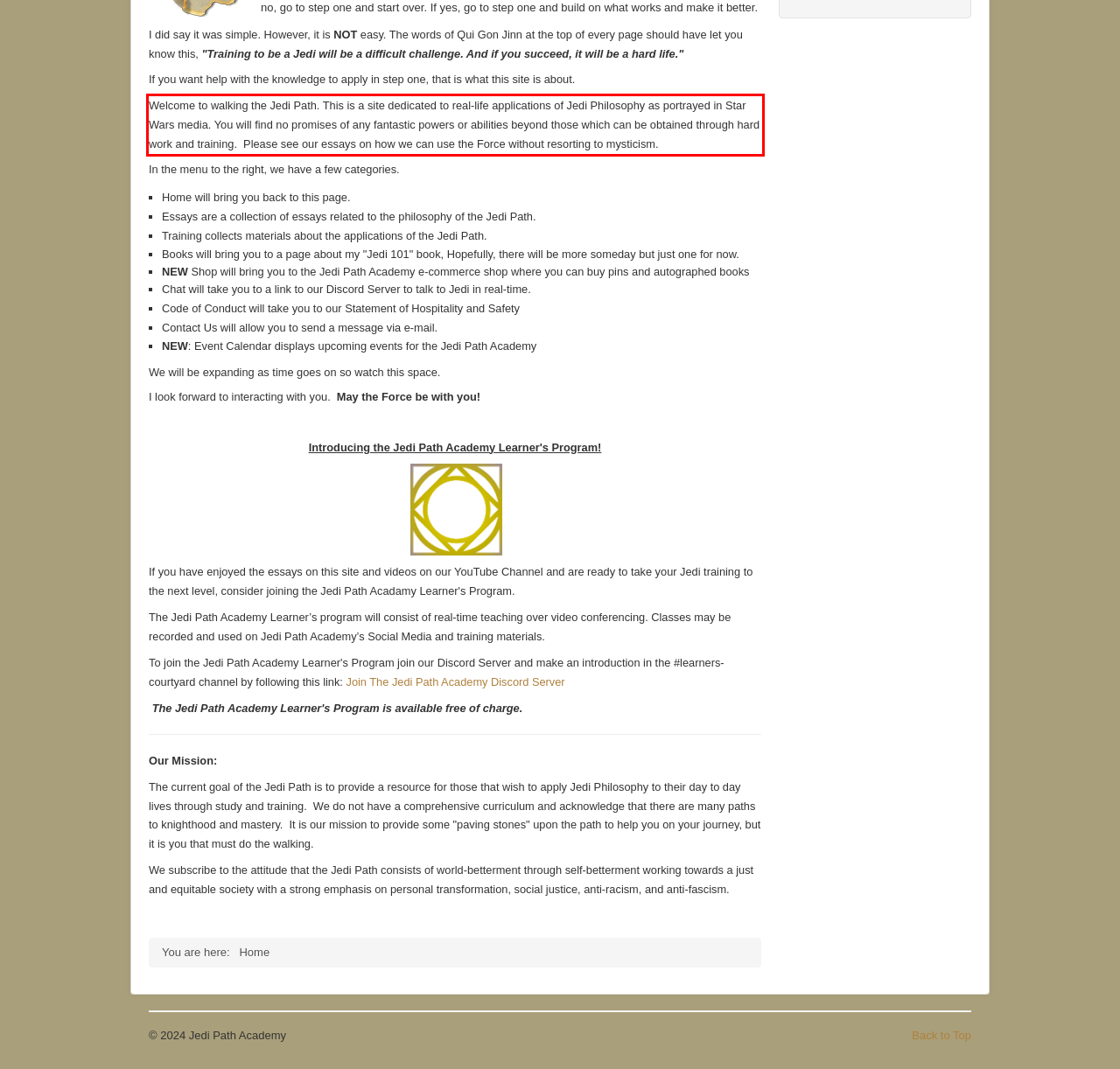Within the provided webpage screenshot, find the red rectangle bounding box and perform OCR to obtain the text content.

Welcome to walking the Jedi Path. This is a site dedicated to real-life applications of Jedi Philosophy as portrayed in Star Wars media. You will find no promises of any fantastic powers or abilities beyond those which can be obtained through hard work and training. Please see our essays on how we can use the Force without resorting to mysticism.